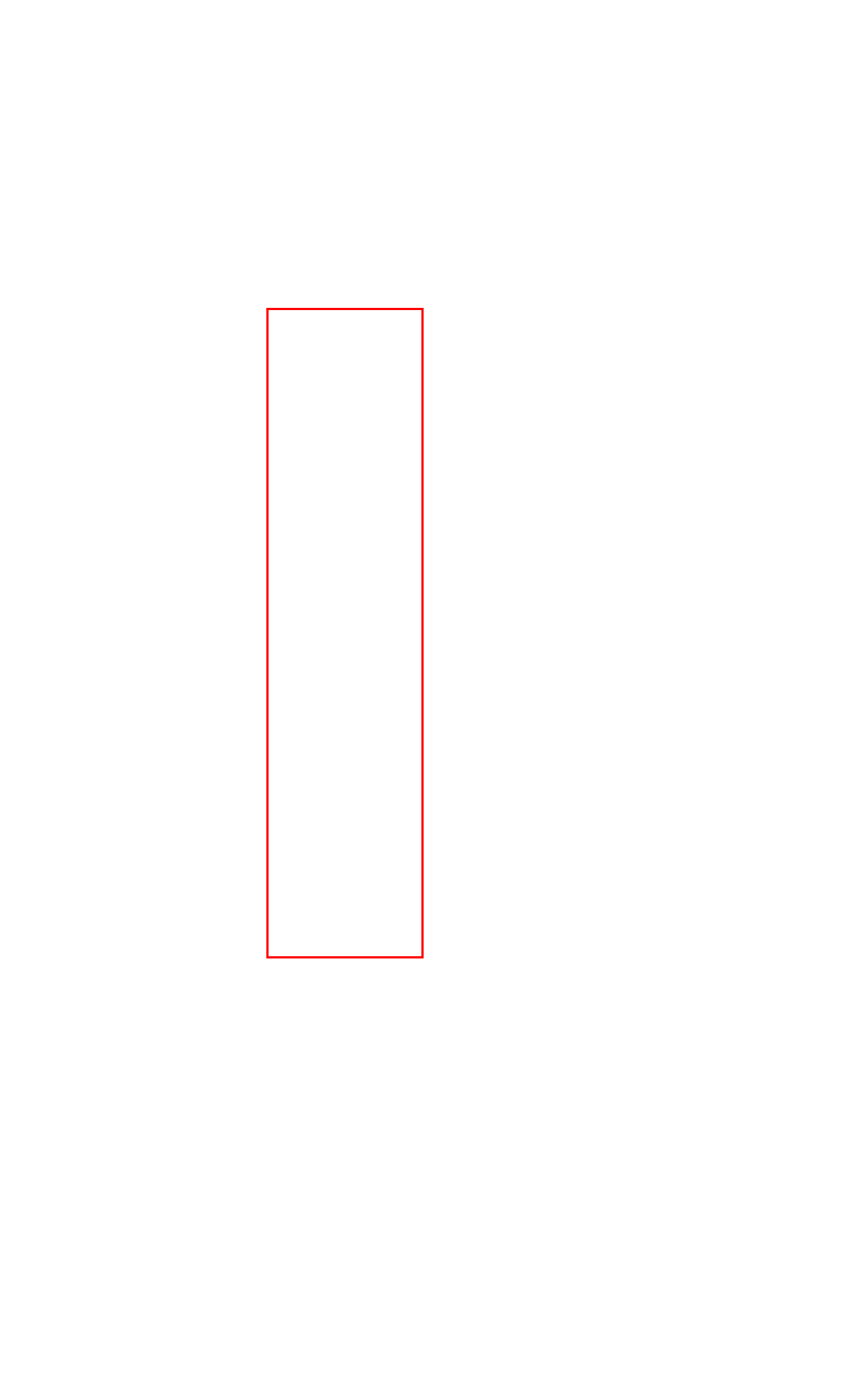You have a webpage screenshot with a red rectangle surrounding a UI element. Extract the text content from within this red bounding box.

The continental style breakfast is available throughout your stay, and you can also have the hot breakfast. You don't have to choose between one or the other!